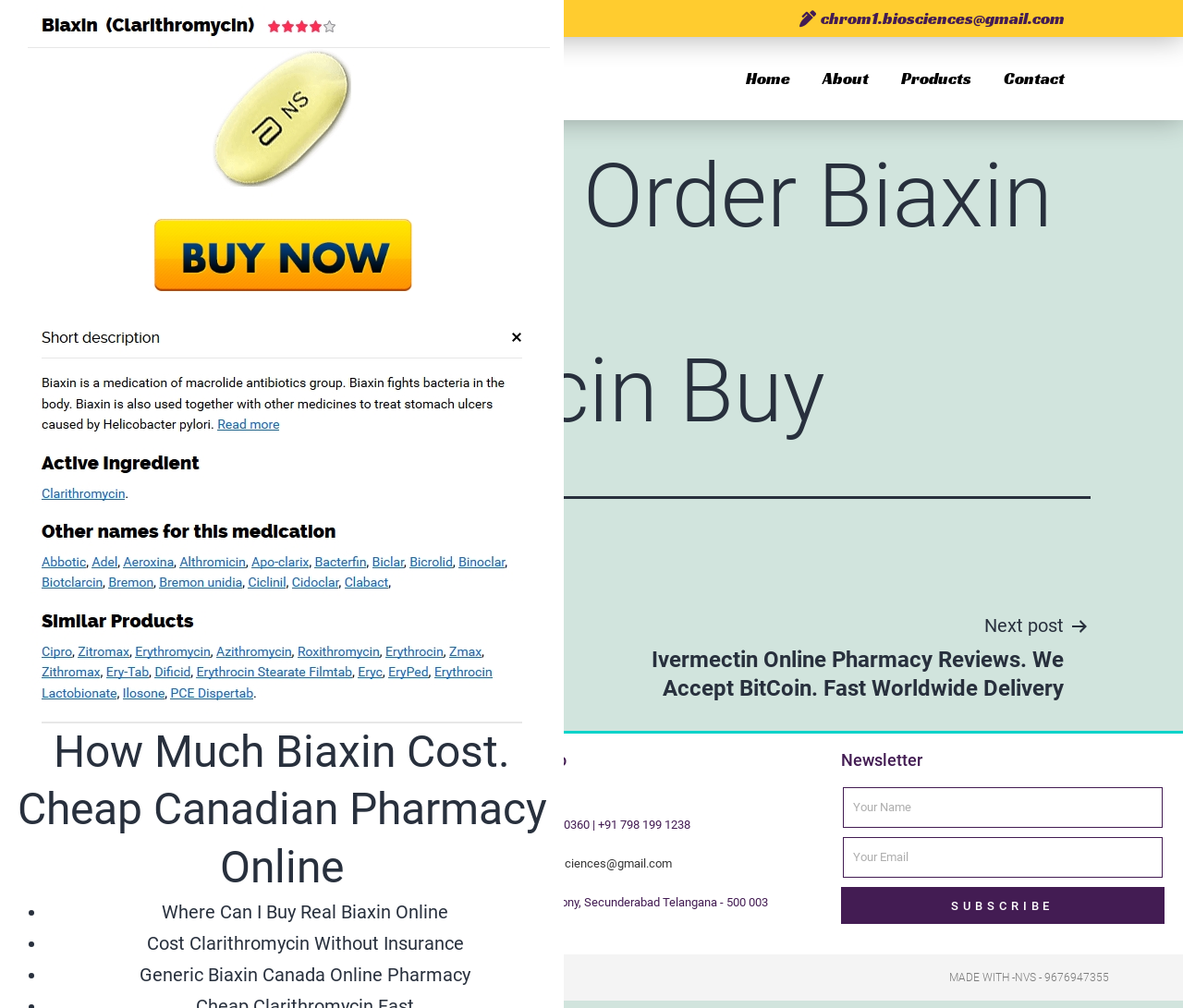Find the bounding box coordinates of the UI element according to this description: "parent_node: Name name="form_fields[name]" placeholder="Your Name"".

[0.712, 0.781, 0.983, 0.821]